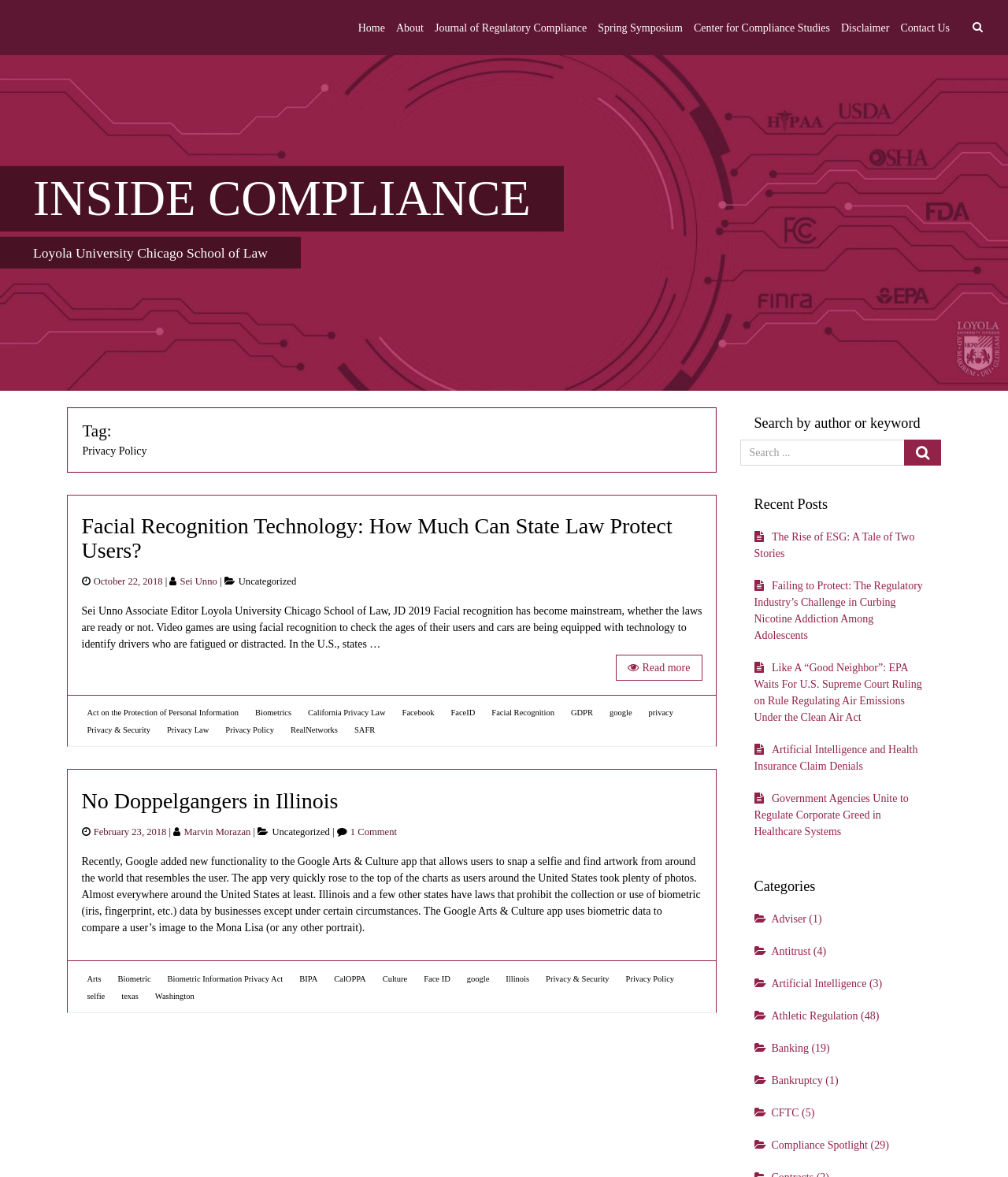Elaborate on the information and visuals displayed on the webpage.

The webpage is titled "Privacy Policy – INSIDE COMPLIANCE" and has a navigation menu at the top with links to "Home", "About", "Journal of Regulatory Compliance", "Spring Symposium", "Center for Compliance Studies", "Disclaimer", "Contact Us", and a search icon. Below the navigation menu, there is a heading "INSIDE COMPLIANCE" with a link to the same title.

The main content of the webpage is divided into three sections. The first section has two articles. The first article is titled "Facial Recognition Technology: How Much Can State Law Protect Users?" and has a link to the article title. Below the title, there is a paragraph of text describing the article, followed by links to tags such as "Act on the Protection of Personal Information", "Biometrics", and "Facebook". The second article is titled "No Doppelgangers in Illinois" and has a similar structure to the first article.

The second section has a heading "Search by author or keyword" with a search bar and a button. Below the search bar, there is a heading "Recent Posts" with links to five recent articles, including "The Rise of ESG: A Tale of Two Stories" and "Failing to Protect: The Regulatory Industry’s Challenge in Curbing Nicotine Addiction Among Adolescents".

The third section has a heading "Categories" with no links or content below it.